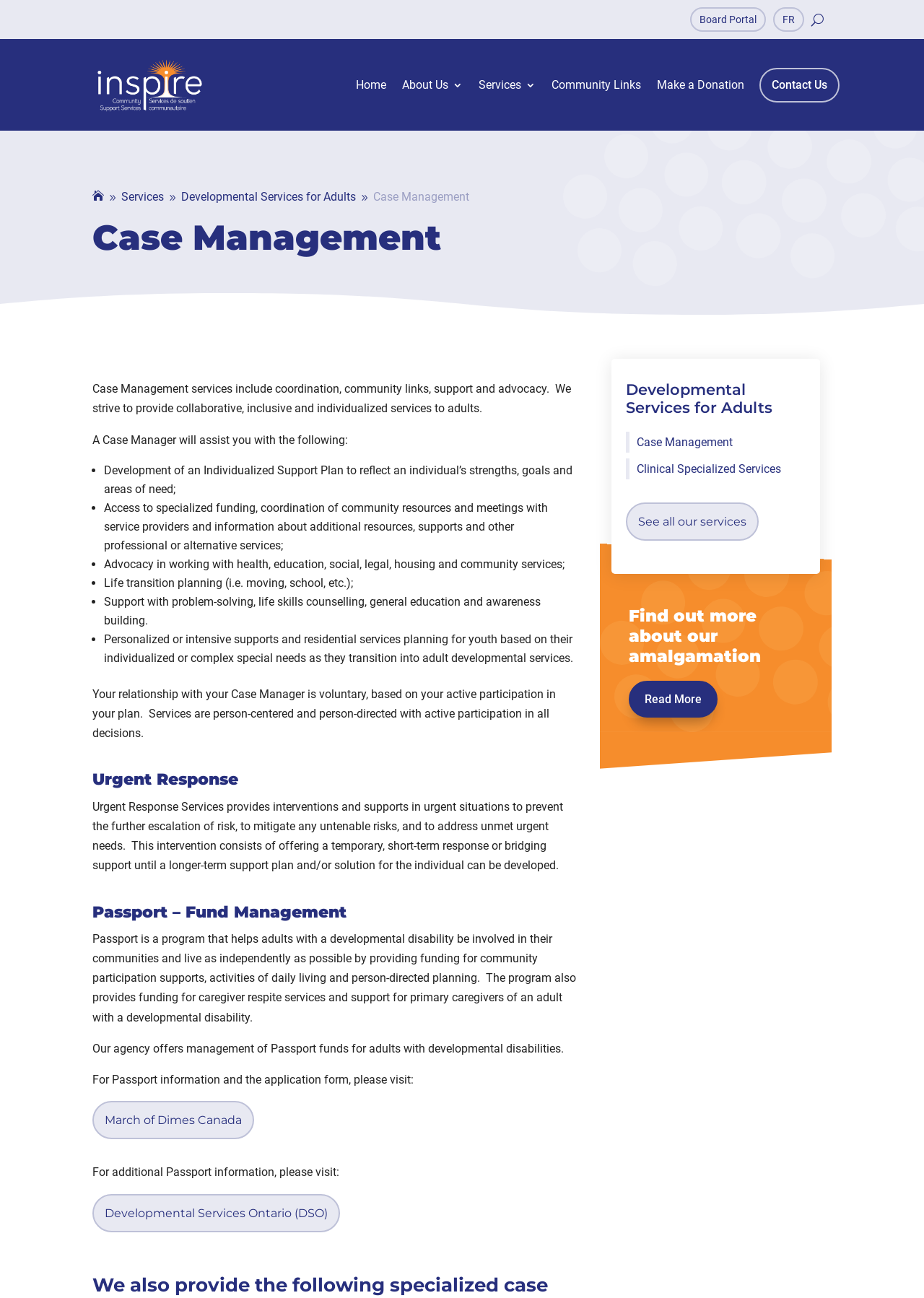What is the relationship between the individual and their Case Manager?
Provide a one-word or short-phrase answer based on the image.

Voluntary